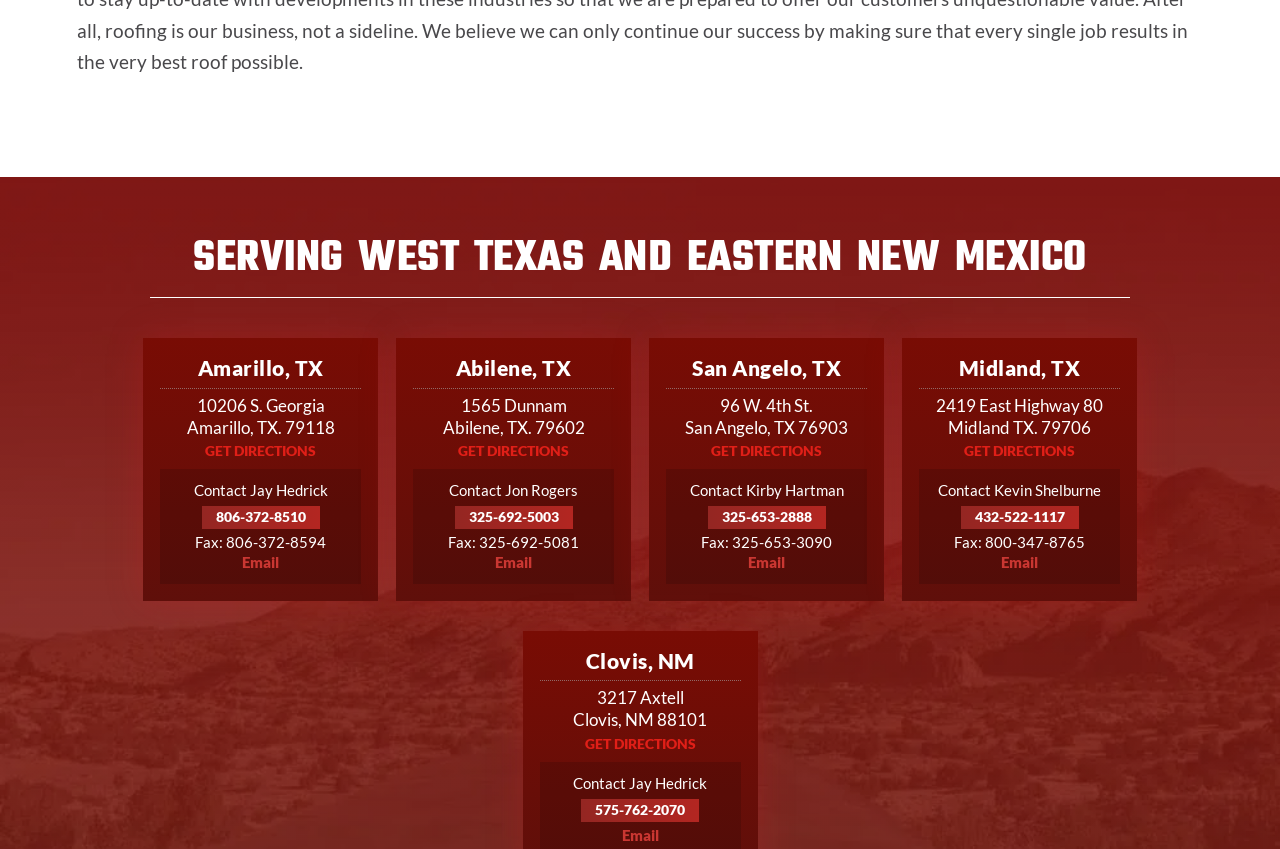Using the provided element description, identify the bounding box coordinates as (top-left x, top-left y, bottom-right x, bottom-right y). Ensure all values are between 0 and 1. Description: Email

[0.782, 0.651, 0.811, 0.672]